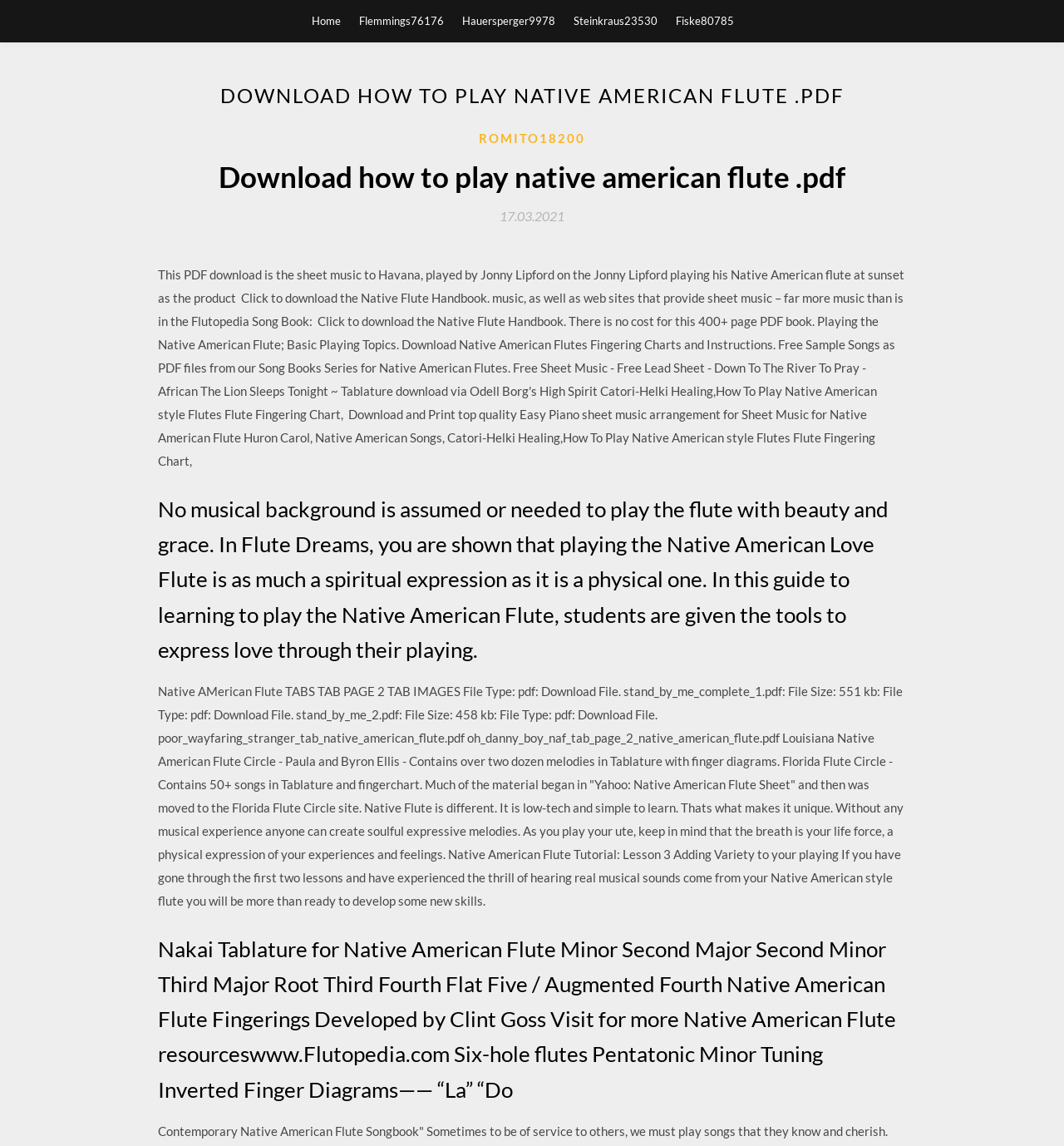Please locate the bounding box coordinates of the element that needs to be clicked to achieve the following instruction: "check out Nakai Tablature for Native American Flute". The coordinates should be four float numbers between 0 and 1, i.e., [left, top, right, bottom].

[0.148, 0.812, 0.852, 0.966]